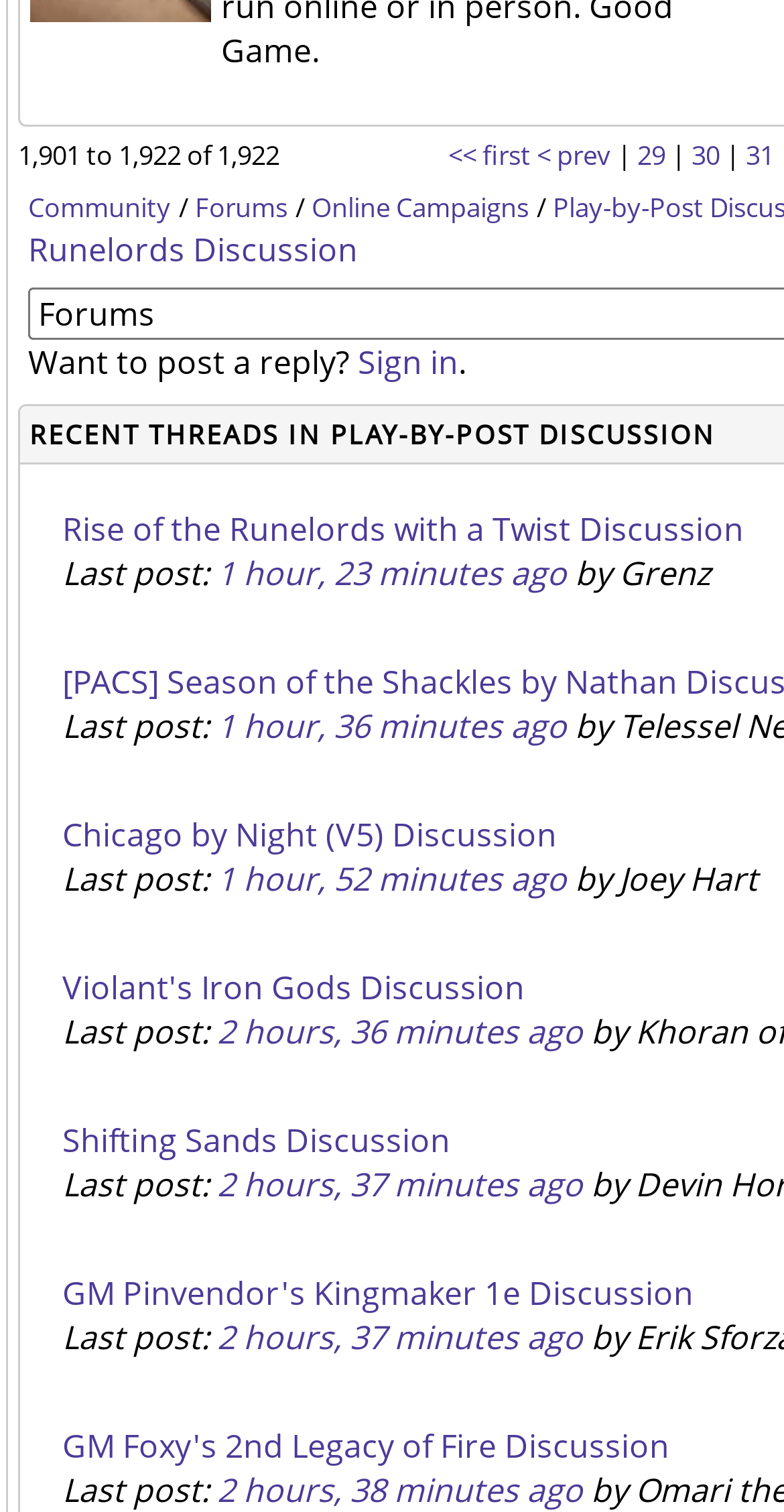Pinpoint the bounding box coordinates of the clickable area needed to execute the instruction: "View the 'Rise of the Runelords with a Twist Discussion' thread". The coordinates should be specified as four float numbers between 0 and 1, i.e., [left, top, right, bottom].

[0.079, 0.335, 0.949, 0.364]